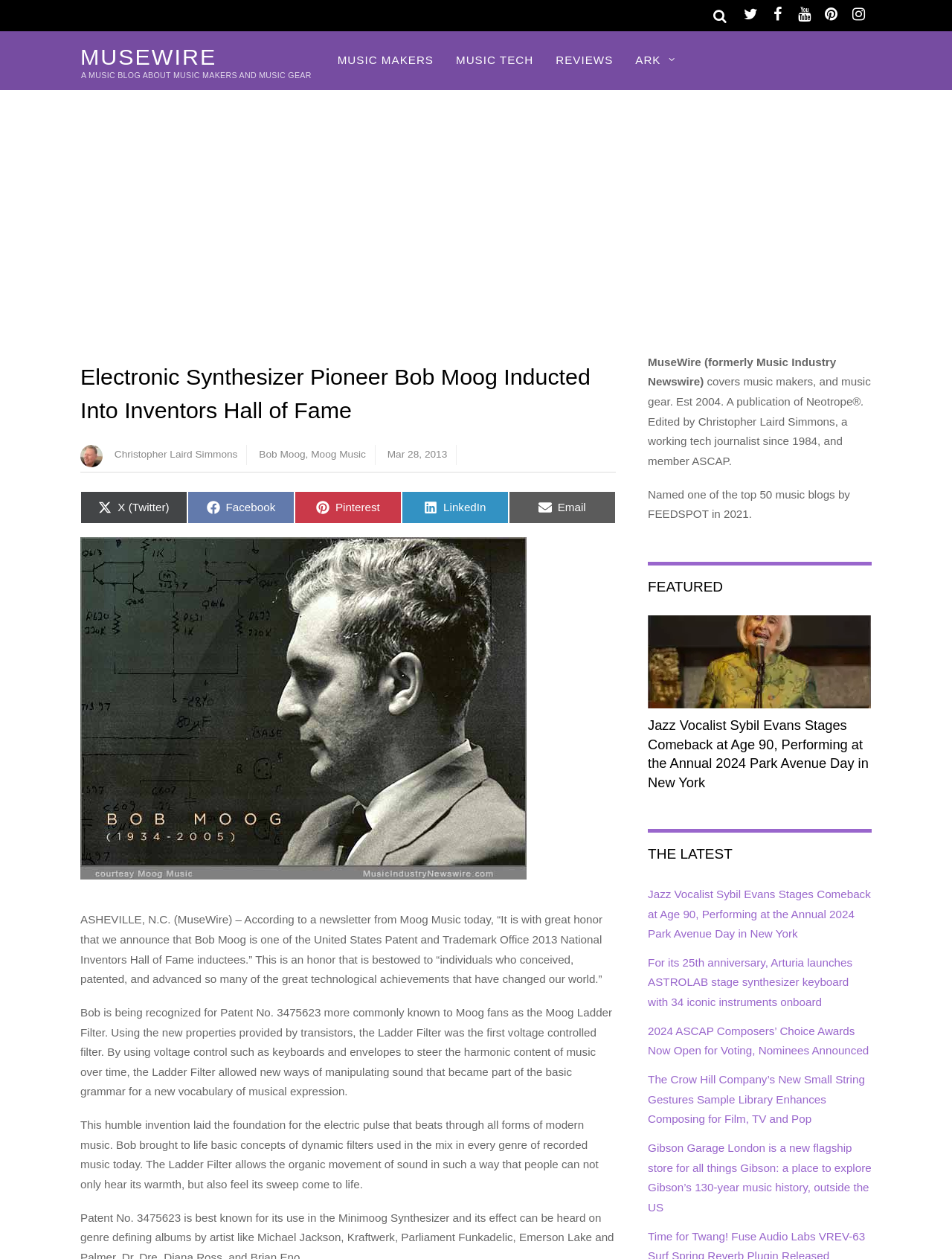Provide your answer in a single word or phrase: 
Who is the editor of MuseWire?

Christopher Laird Simmons